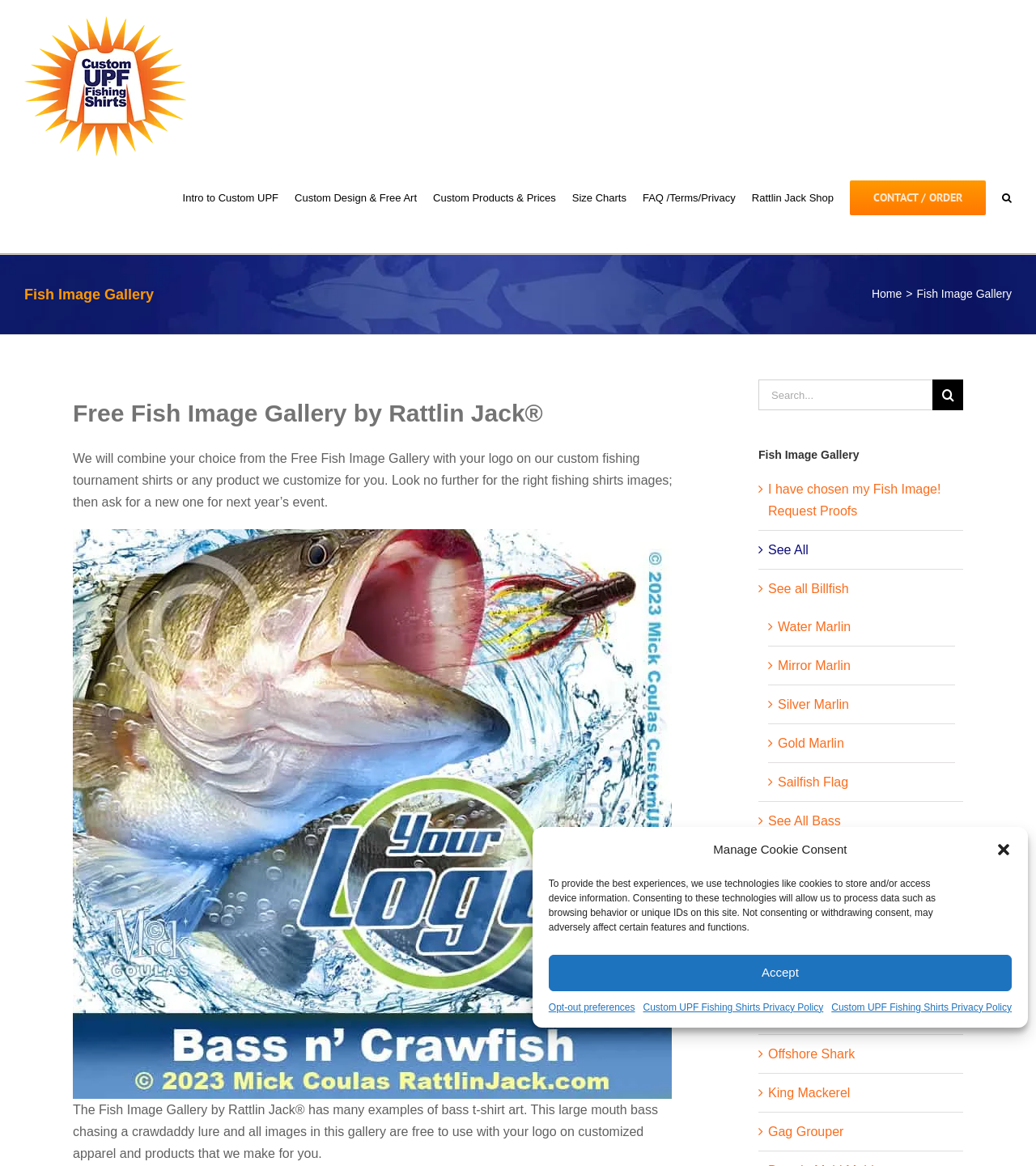Construct a comprehensive description capturing every detail on the webpage.

This webpage is a free fish image gallery for custom orders, specifically for fishing tournament shirts. At the top, there is a dialog box for managing cookie consent, which can be closed or accepted. Below this, there is a navigation menu with links to various sections, including "Intro to Custom UPF", "Custom Products & Prices", "Size Charts", "FAQ /Terms/Privacy", and "Rattlin Jack Shop".

The main content of the page is divided into two sections. On the left, there is a region with a page title bar, which includes a heading "Fish Image Gallery" and a link to the home page. Below this, there is a description of the free fish image gallery, which can be used with a logo on custom UV shirts and products.

On the right, there is a search bar with a button to search for specific images. Below this, there is a heading "Fish Image Gallery" and several links to different categories of fish images, including bass, billfish, and offshore images. Each category has multiple links to specific images, such as "Water Marlin" and "Striped Bass".

At the bottom of the page, there is a link to go back to the top of the page. Throughout the page, there are several images, including a logo for Custom UPF Fishing Shirts and various fish images.